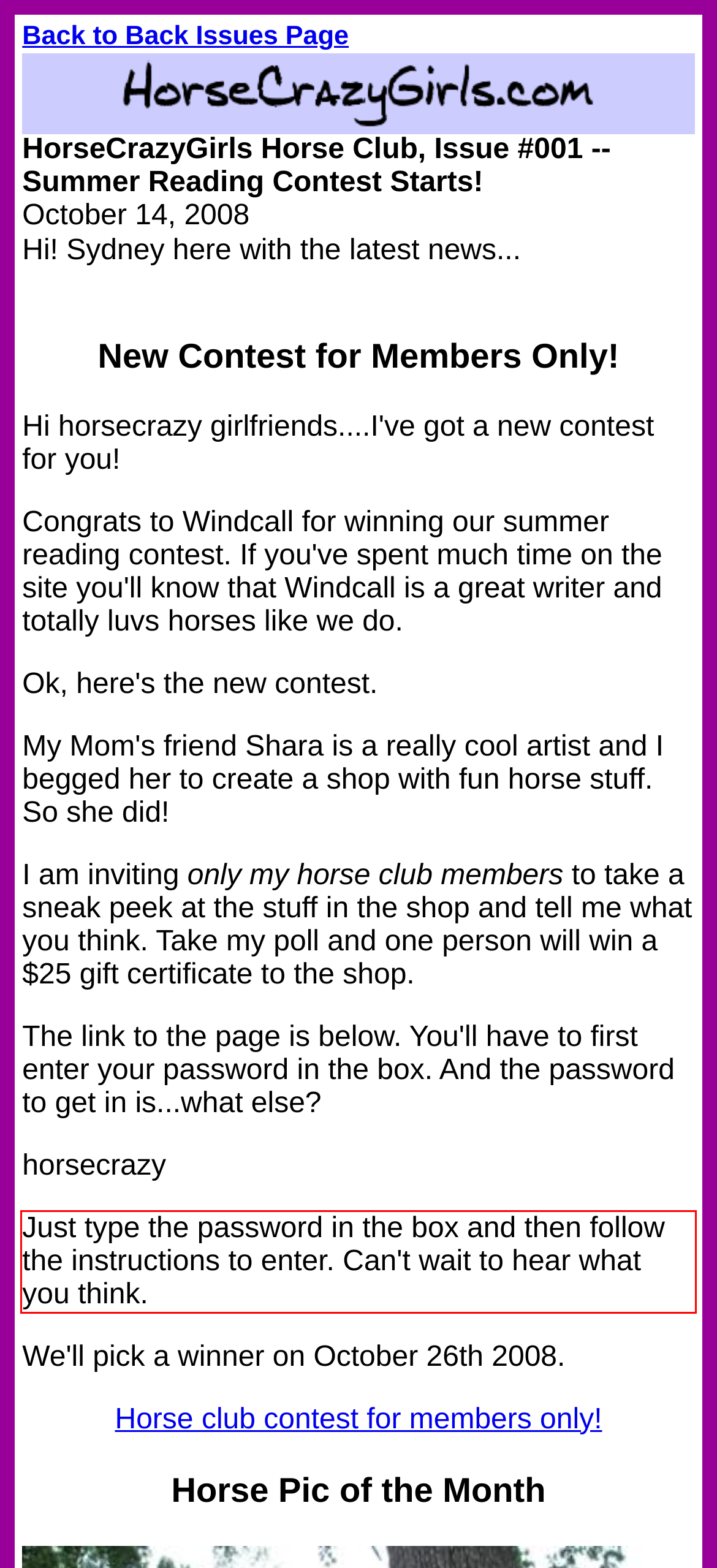Analyze the screenshot of a webpage where a red rectangle is bounding a UI element. Extract and generate the text content within this red bounding box.

Just type the password in the box and then follow the instructions to enter. Can't wait to hear what you think.